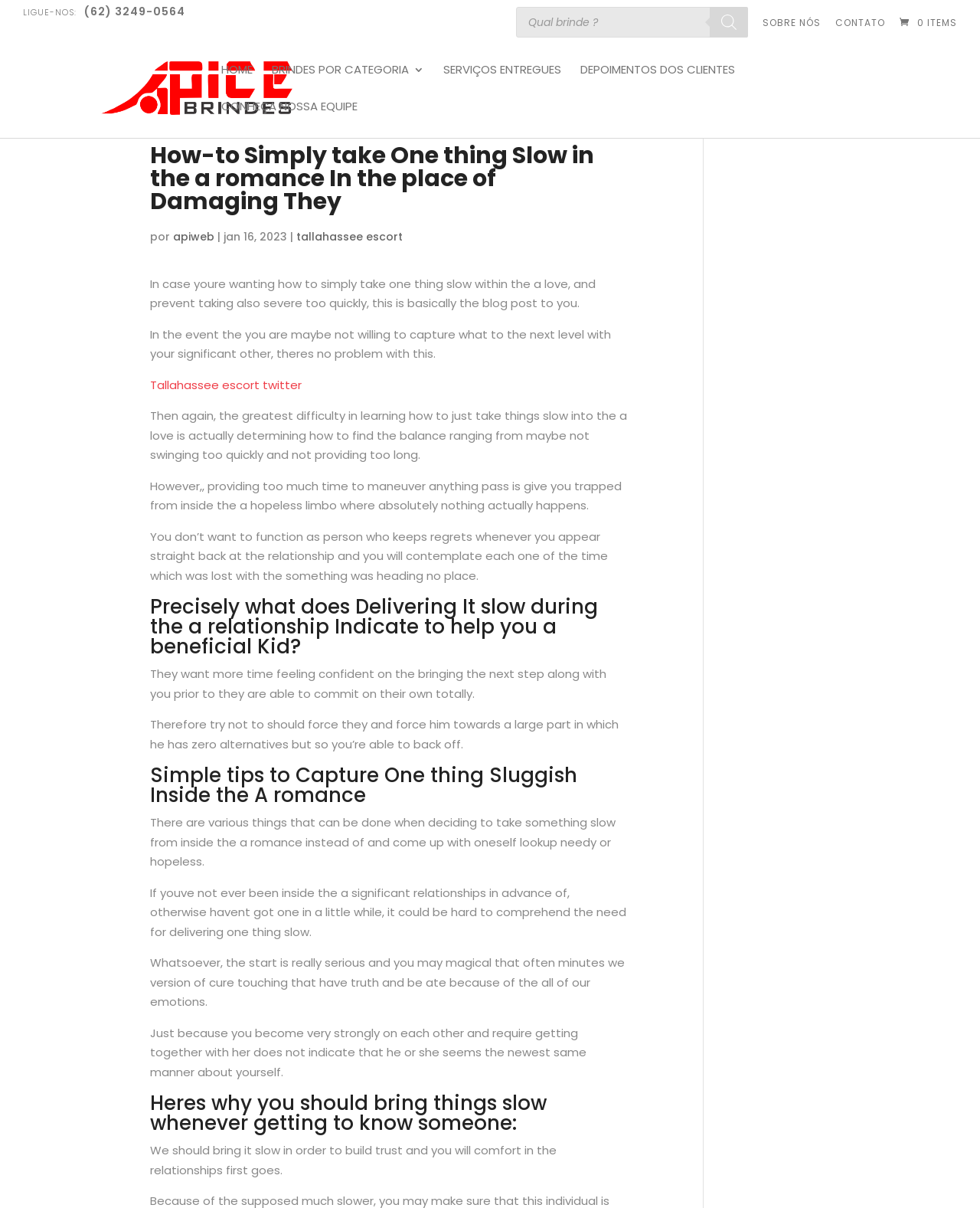Provide a brief response using a word or short phrase to this question:
What is the consequence of not giving someone space in a relationship?

They might feel forced into a corner